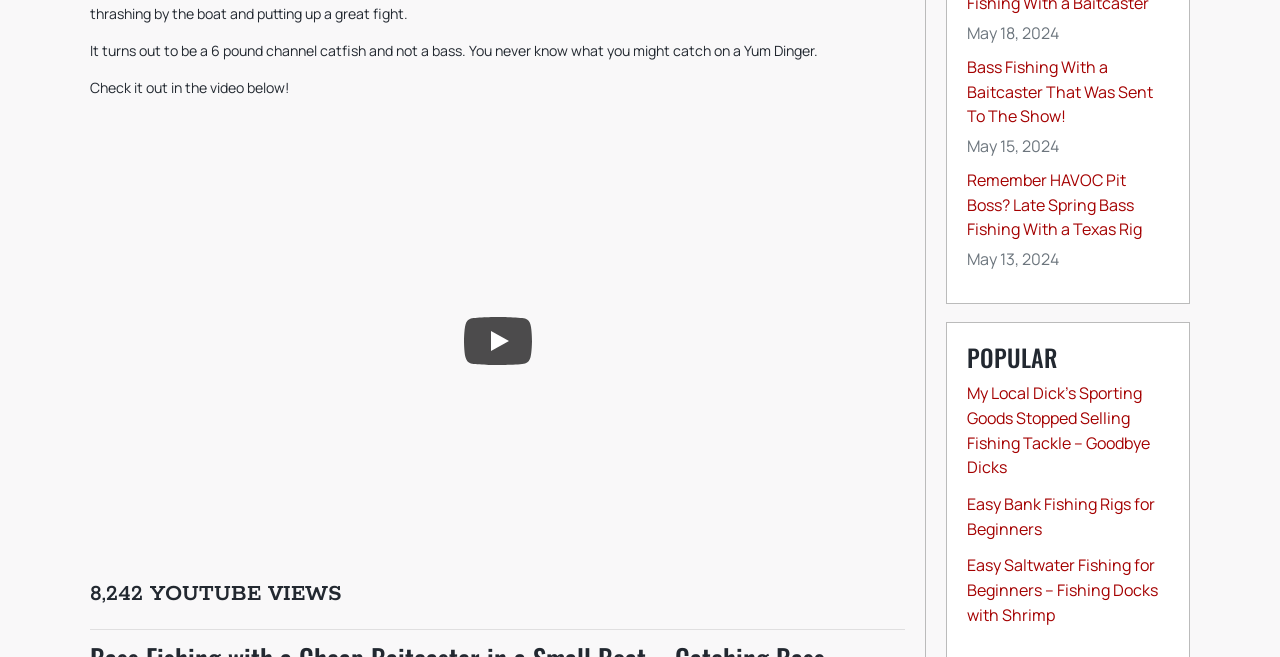By analyzing the image, answer the following question with a detailed response: What is the type of fish caught?

The answer can be found in the first StaticText element, which says 'It turns out to be a 6 pound channel catfish and not a bass. You never know what you might catch on a Yum Dinger.'